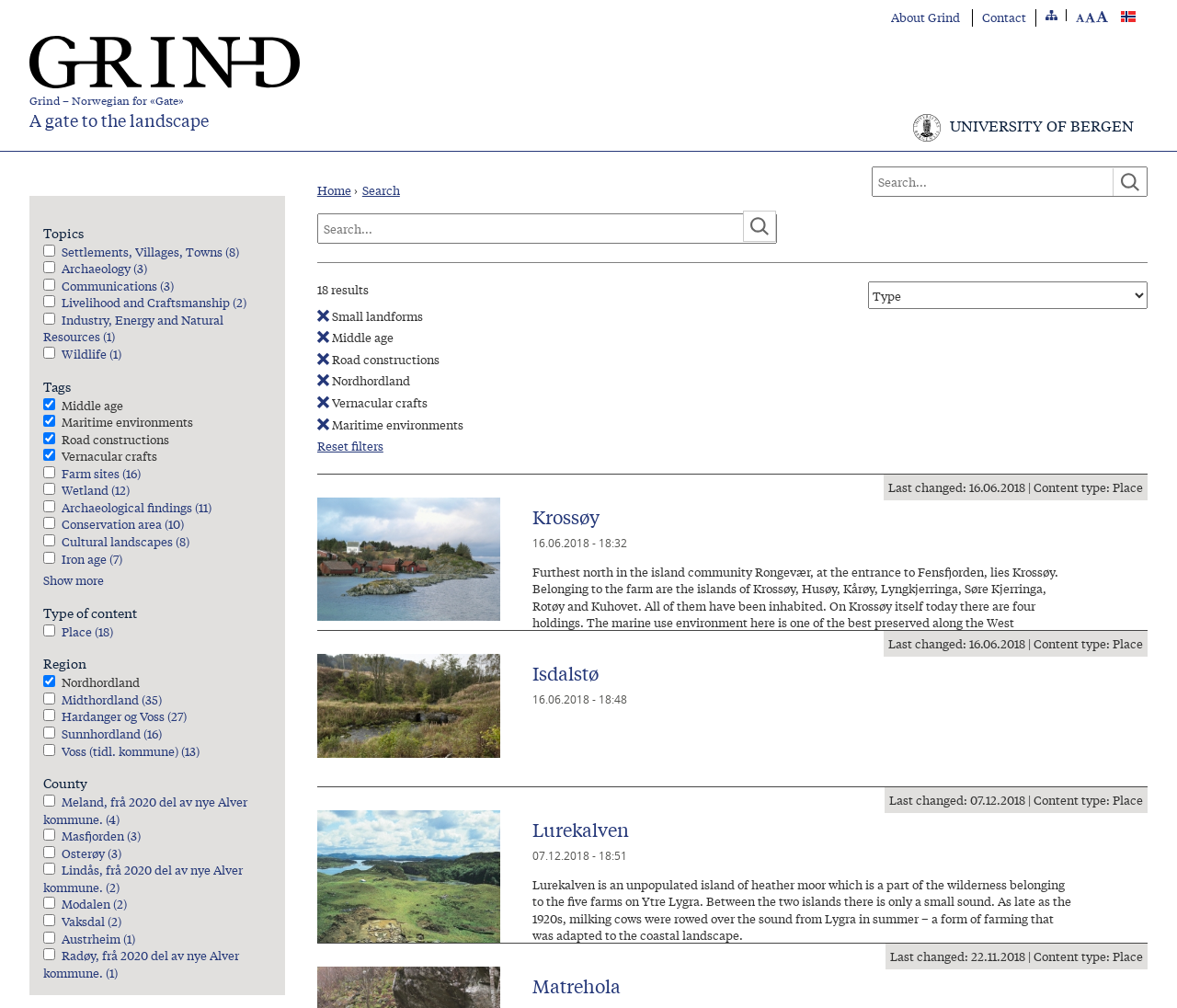What is the name of the university logo?
Based on the screenshot, answer the question with a single word or phrase.

Universitetet i bergen